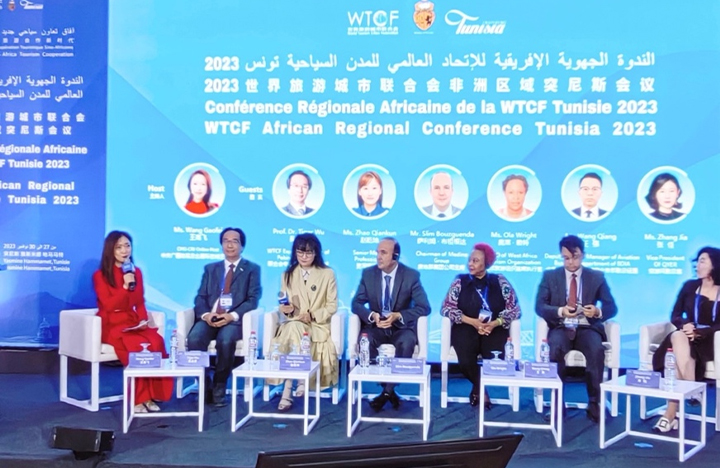Provide a comprehensive description of the image.

The image depicts a panel discussion at the WTCF African Regional Conference held in Tunisia in 2023. The scene features a diverse group of speakers seated on a stage, presenting their insights on tourism and regional cooperation. The backdrop highlights the event's branding, with "WTCF African Regional Conference Tunisia 2023" prominently displayed, indicating a gathering focused on enhancing tourism collaboration among countries. Distinguished guests can be seen on the panel, representing various sectors within academia, the tourism industry, and media, engaging in meaningful dialogue about tourism mutual benefits and shared resources under the Belt and Road Initiative. This conference serves as a significant platform for discussing strategies to promote tourism development in Africa and beyond.